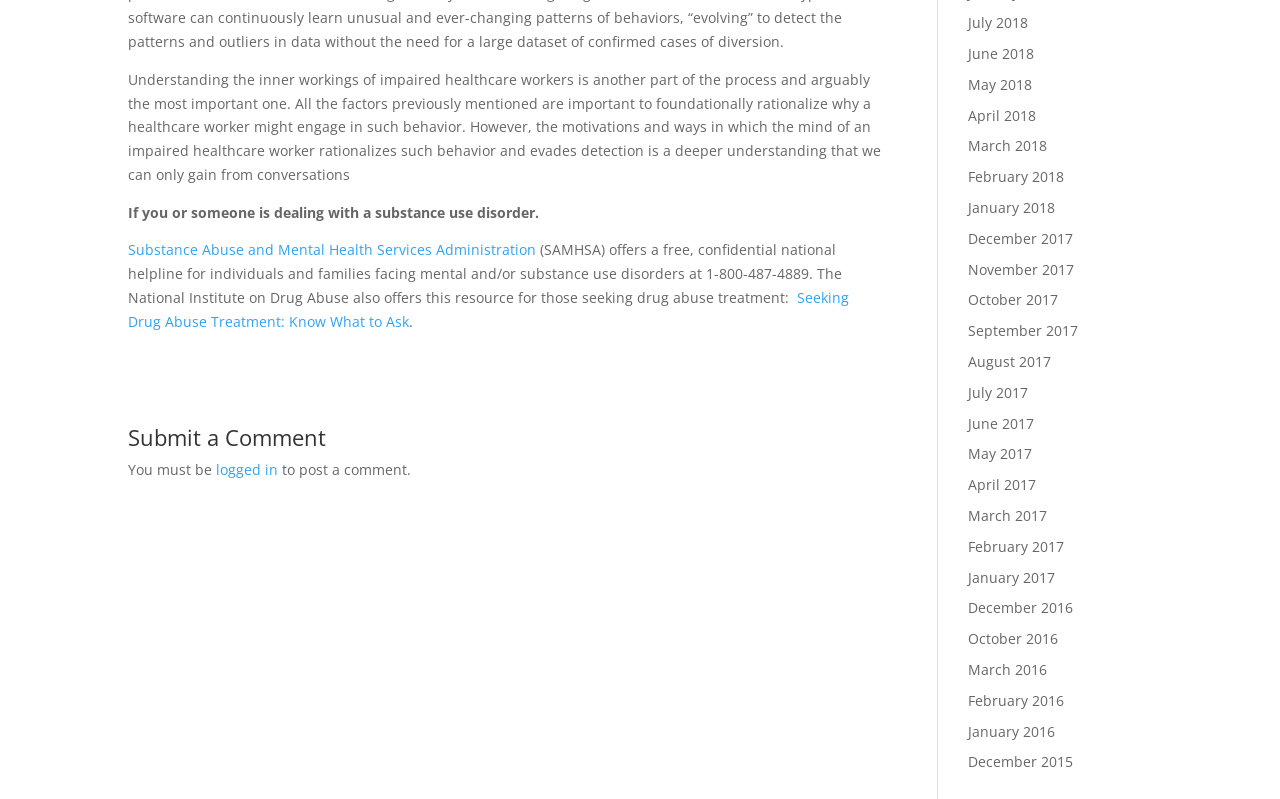Find the bounding box coordinates of the clickable area required to complete the following action: "Click on 'logged in'".

[0.169, 0.575, 0.217, 0.599]